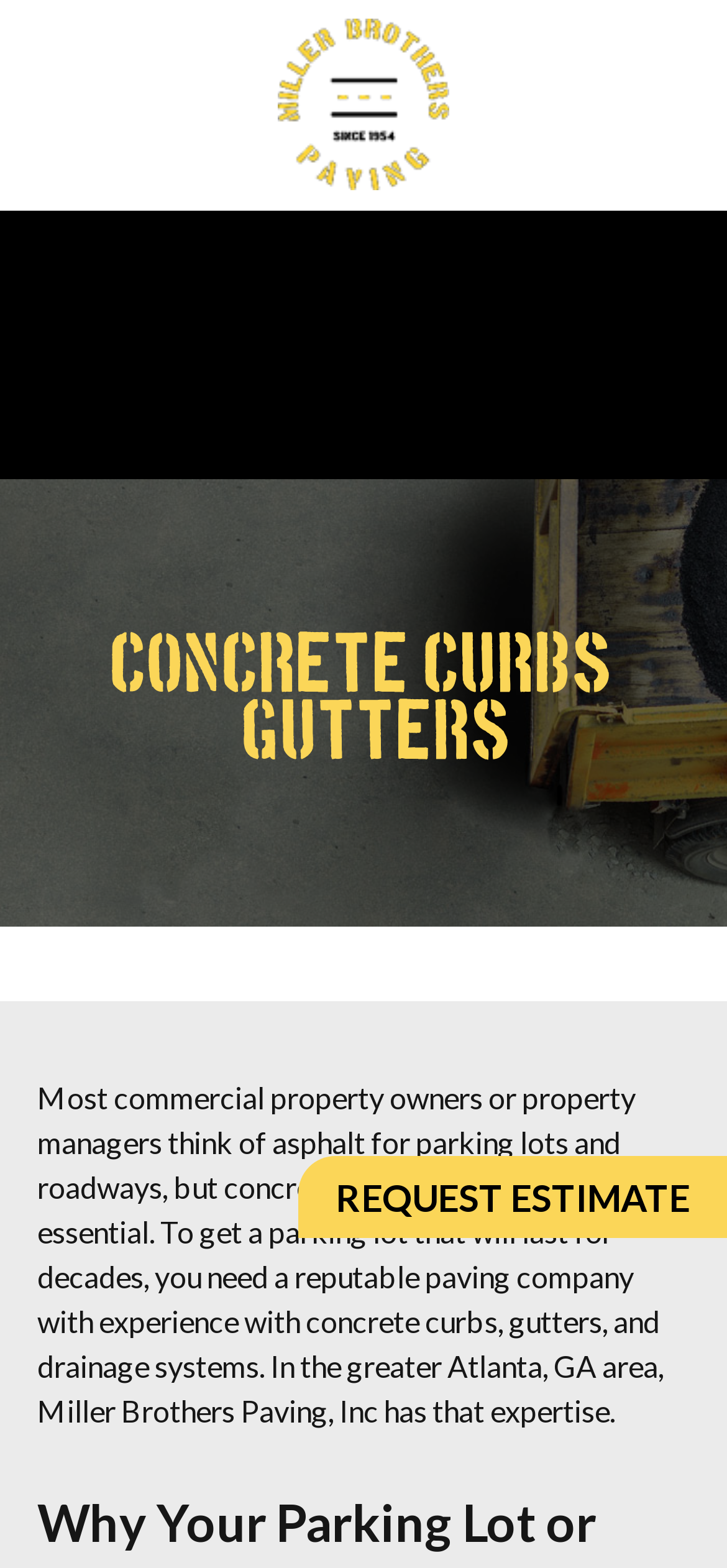What is the area of expertise of Miller Brothers Paving, Inc?
Using the visual information from the image, give a one-word or short-phrase answer.

Concrete curbs, gutters, and drainage systems